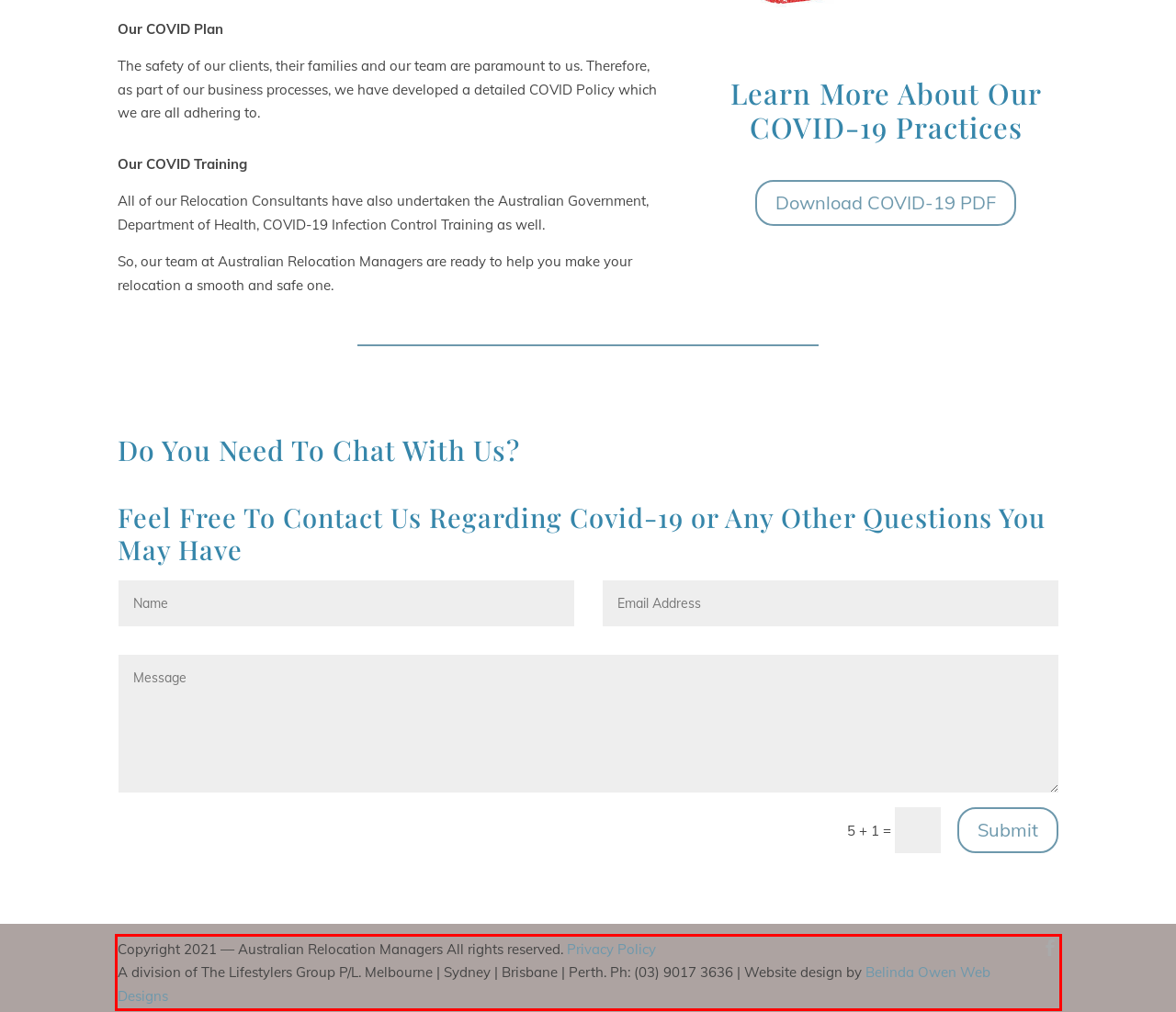You are looking at a screenshot of a webpage with a red rectangle bounding box. Use OCR to identify and extract the text content found inside this red bounding box.

Copyright 2021 — Australian Relocation Managers All rights reserved. Privacy Policy A division of The Lifestylers Group P/L. Melbourne | Sydney | Brisbane | Perth. Ph: (03) 9017 3636 | Website design by Belinda Owen Web Designs